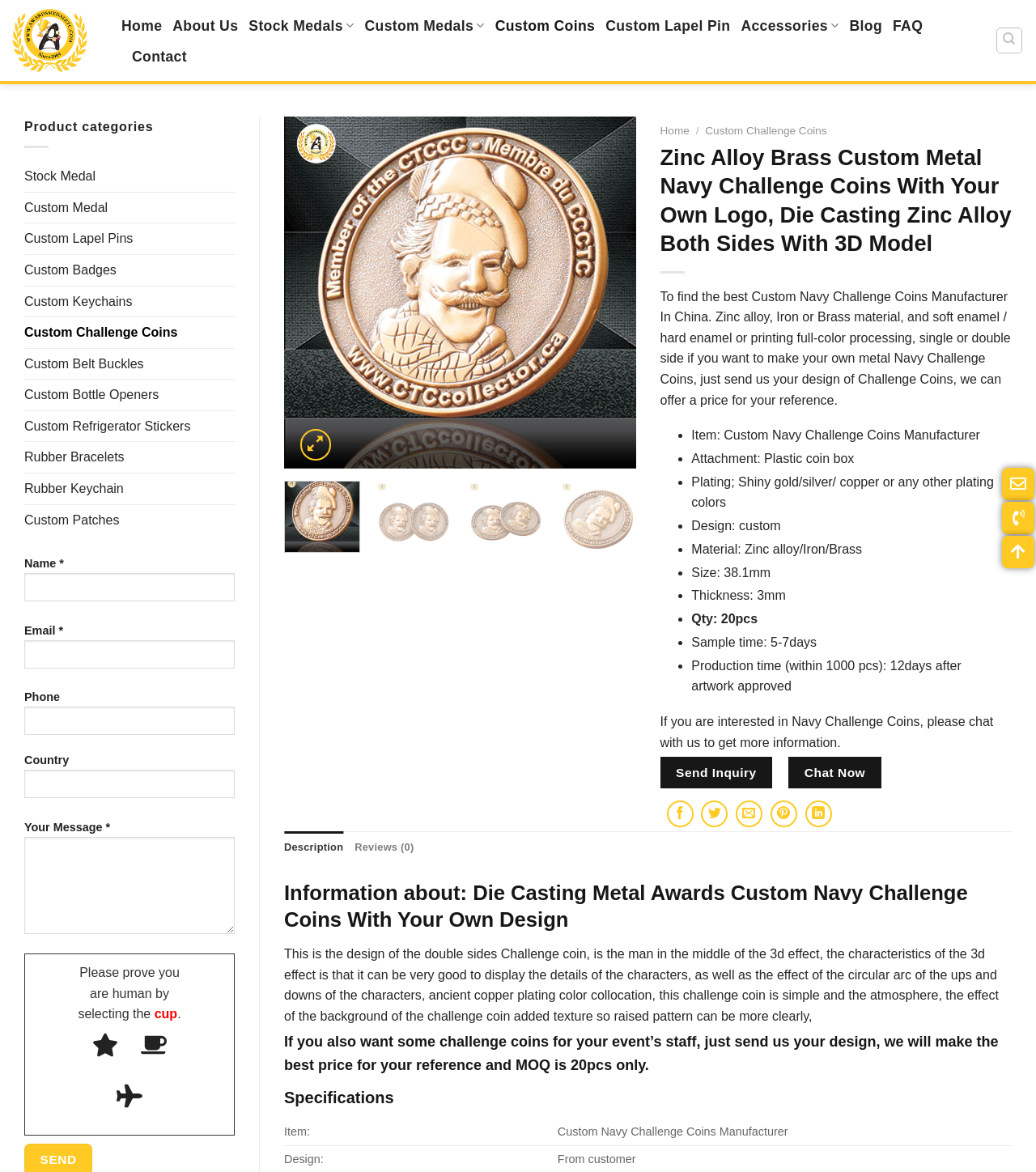Identify the bounding box coordinates for the region of the element that should be clicked to carry out the instruction: "View custom medal options". The bounding box coordinates should be four float numbers between 0 and 1, i.e., [left, top, right, bottom].

[0.023, 0.138, 0.227, 0.163]